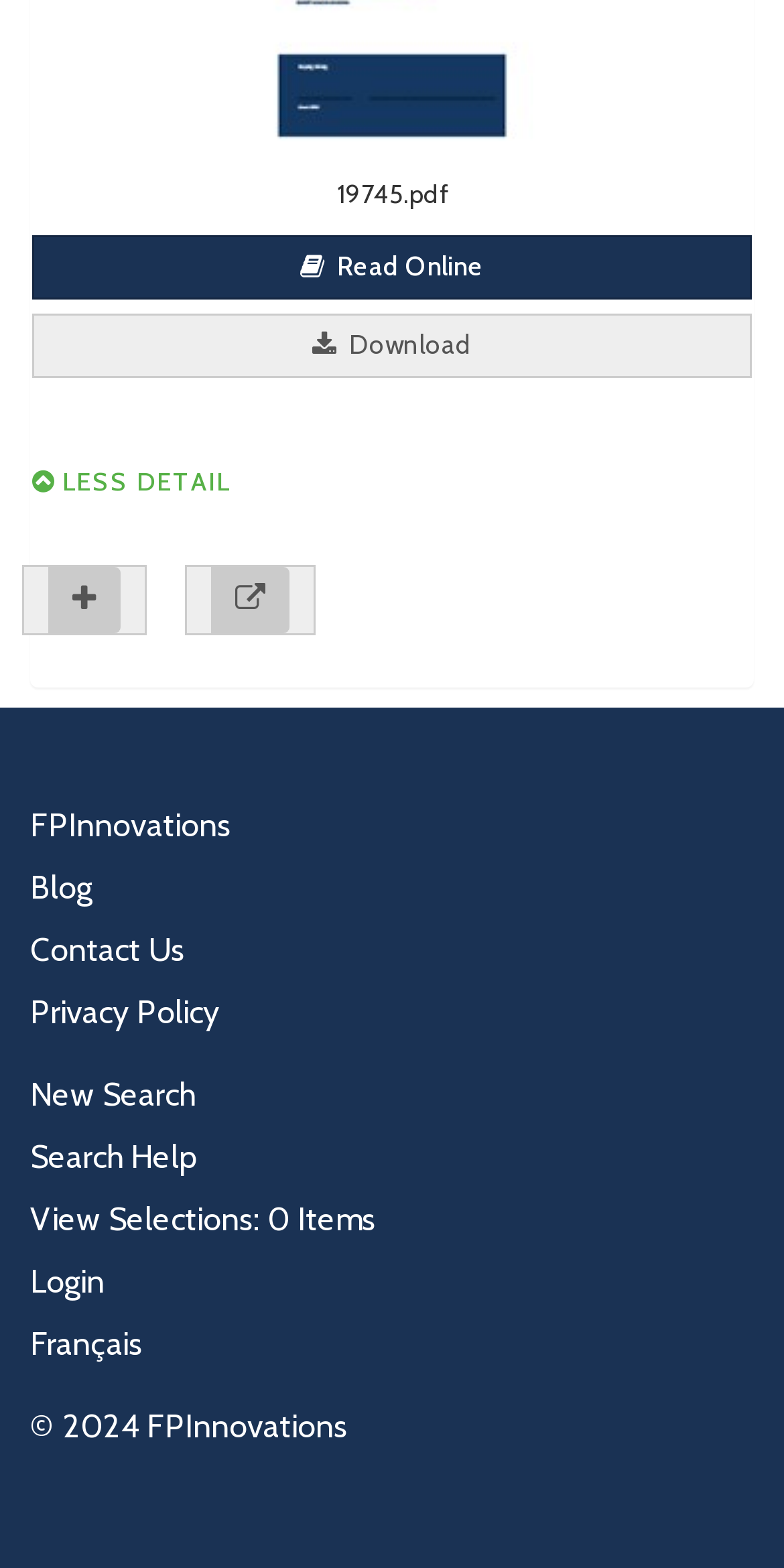What are the two options to interact with the PDF file?
Examine the screenshot and reply with a single word or phrase.

Read Online, Download